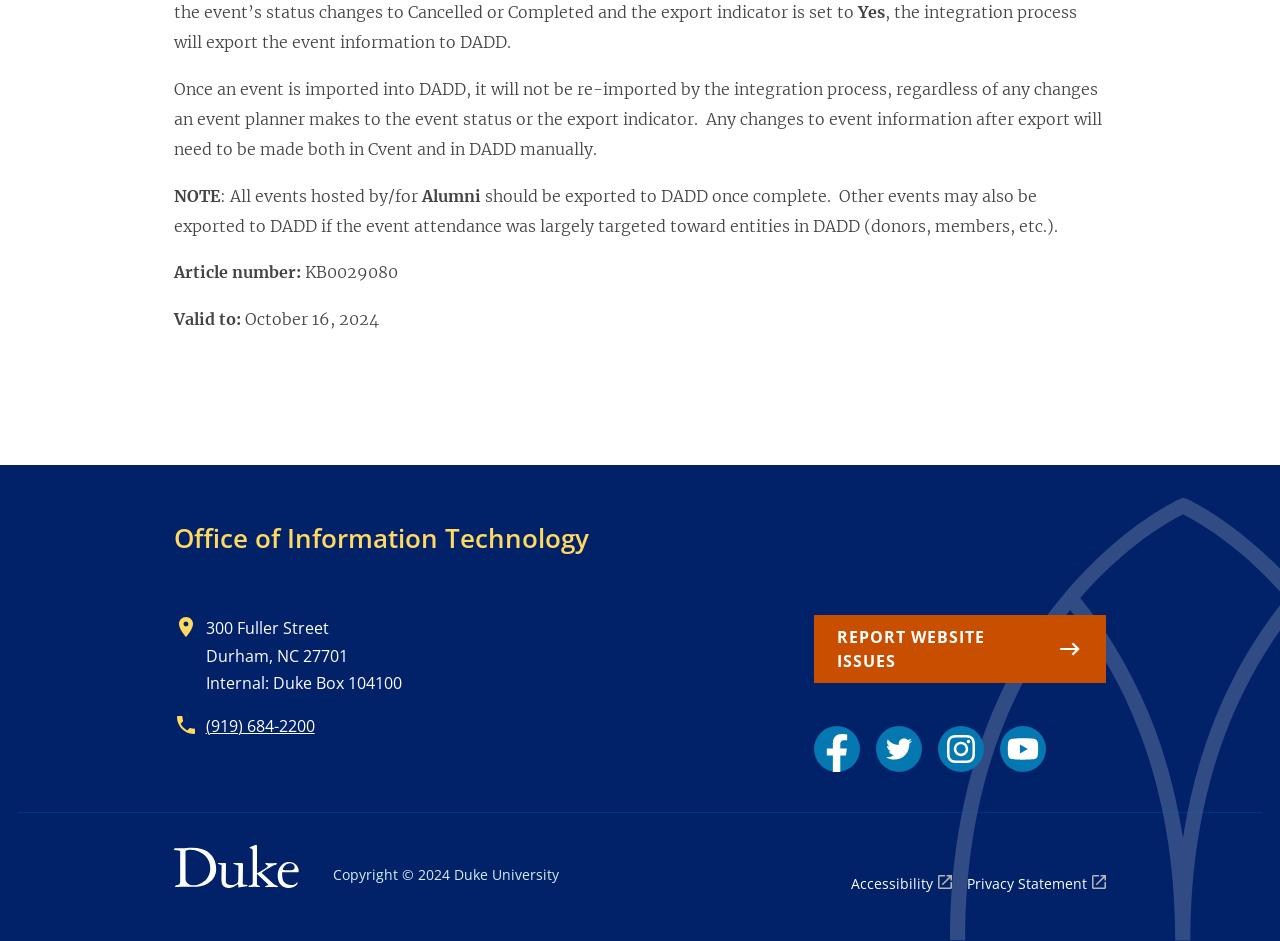Specify the bounding box coordinates of the region I need to click to perform the following instruction: "View Instagram feed". The coordinates must be four float numbers in the range of 0 to 1, i.e., [left, top, right, bottom].

None